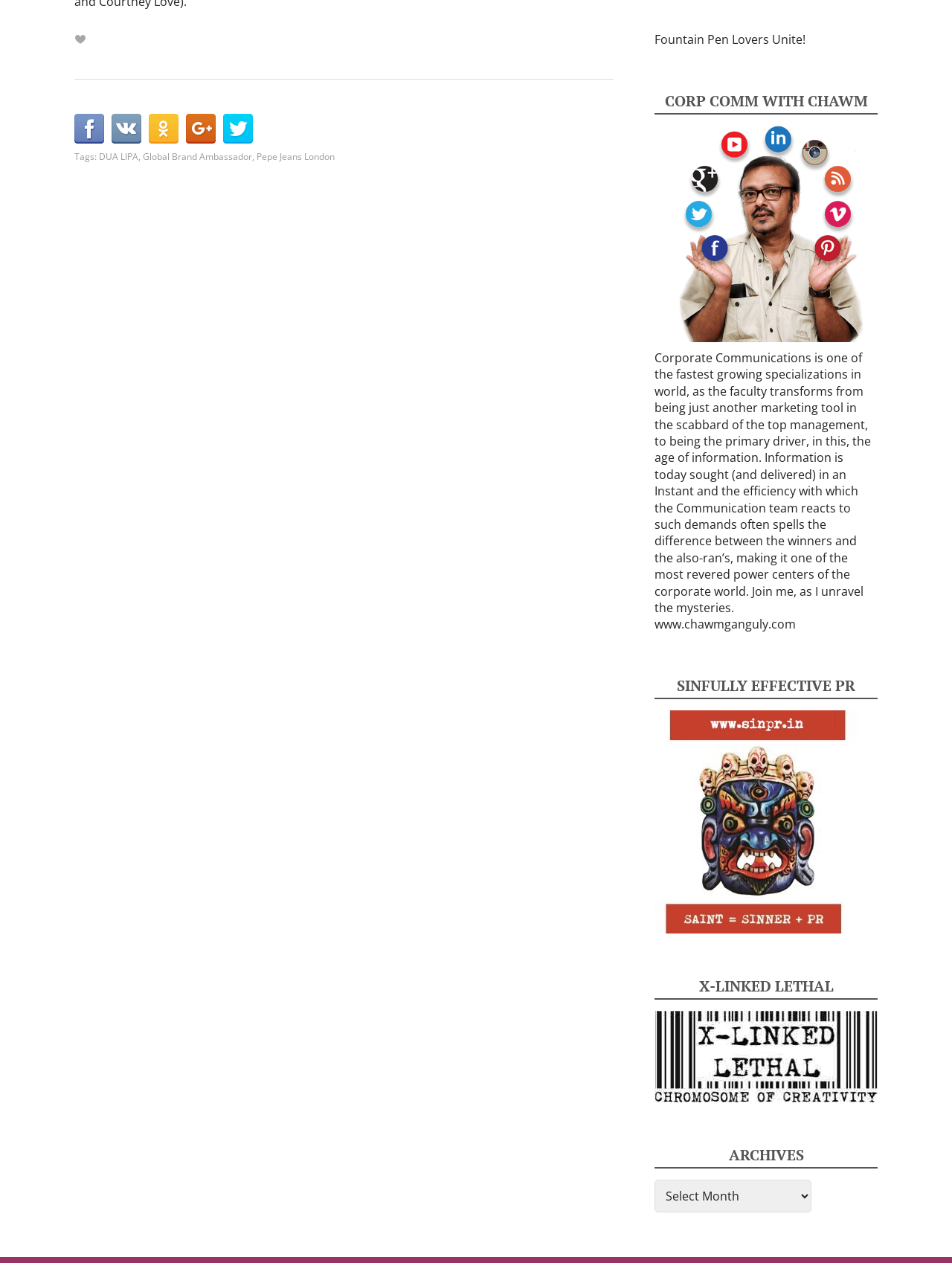What is the theme of the image on the webpage?
Please provide a comprehensive answer based on the details in the screenshot.

The theme of the image on the webpage is a fountain pen, as suggested by the text 'Fountain Pen Lovers Unite!' which is a static text element on the webpage.